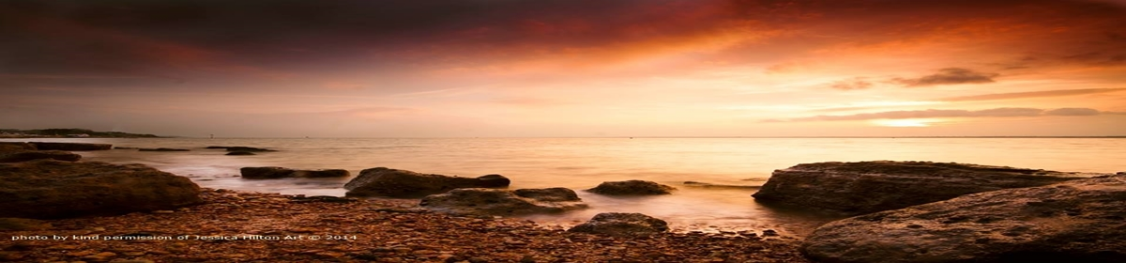Give a short answer using one word or phrase for the question:
What is the texture of the shoreline?

rich